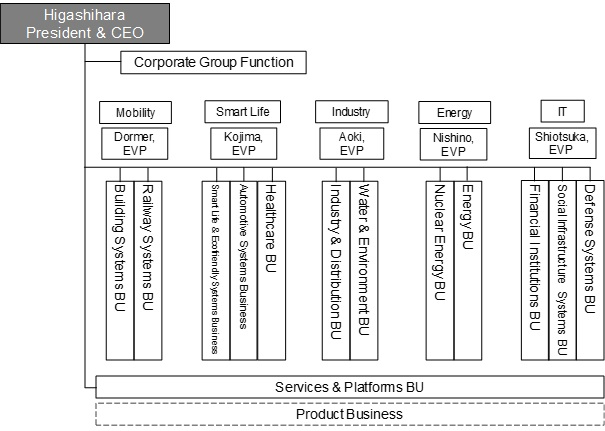How many divisions are there under the EVPs?
Respond with a short answer, either a single word or a phrase, based on the image.

Five